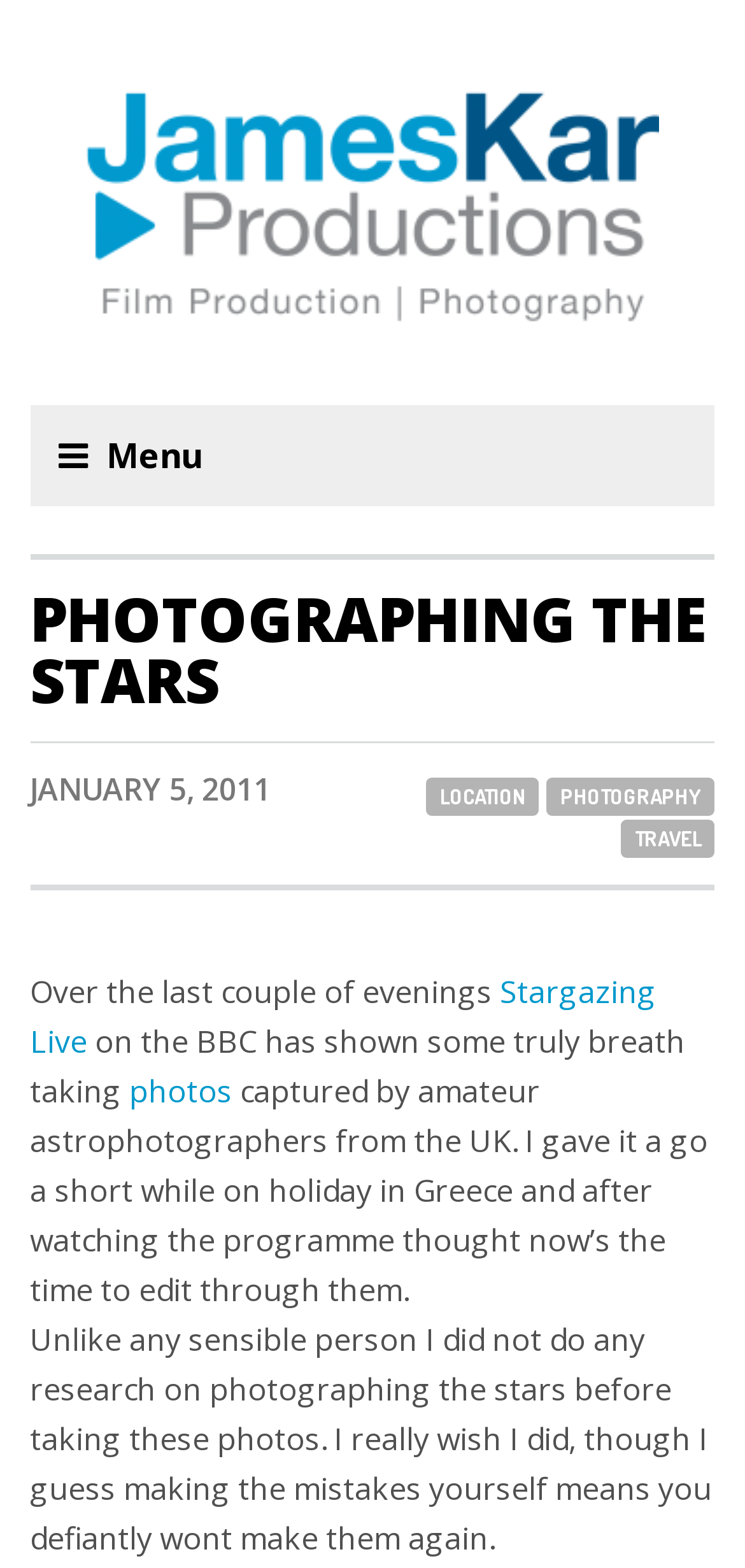What is the topic of the blog post?
Carefully examine the image and provide a detailed answer to the question.

I inferred the topic of the blog post by reading the main heading 'PHOTOGRAPHING THE STARS' and the content of the blog post which mentions stargazing and photographing the stars.